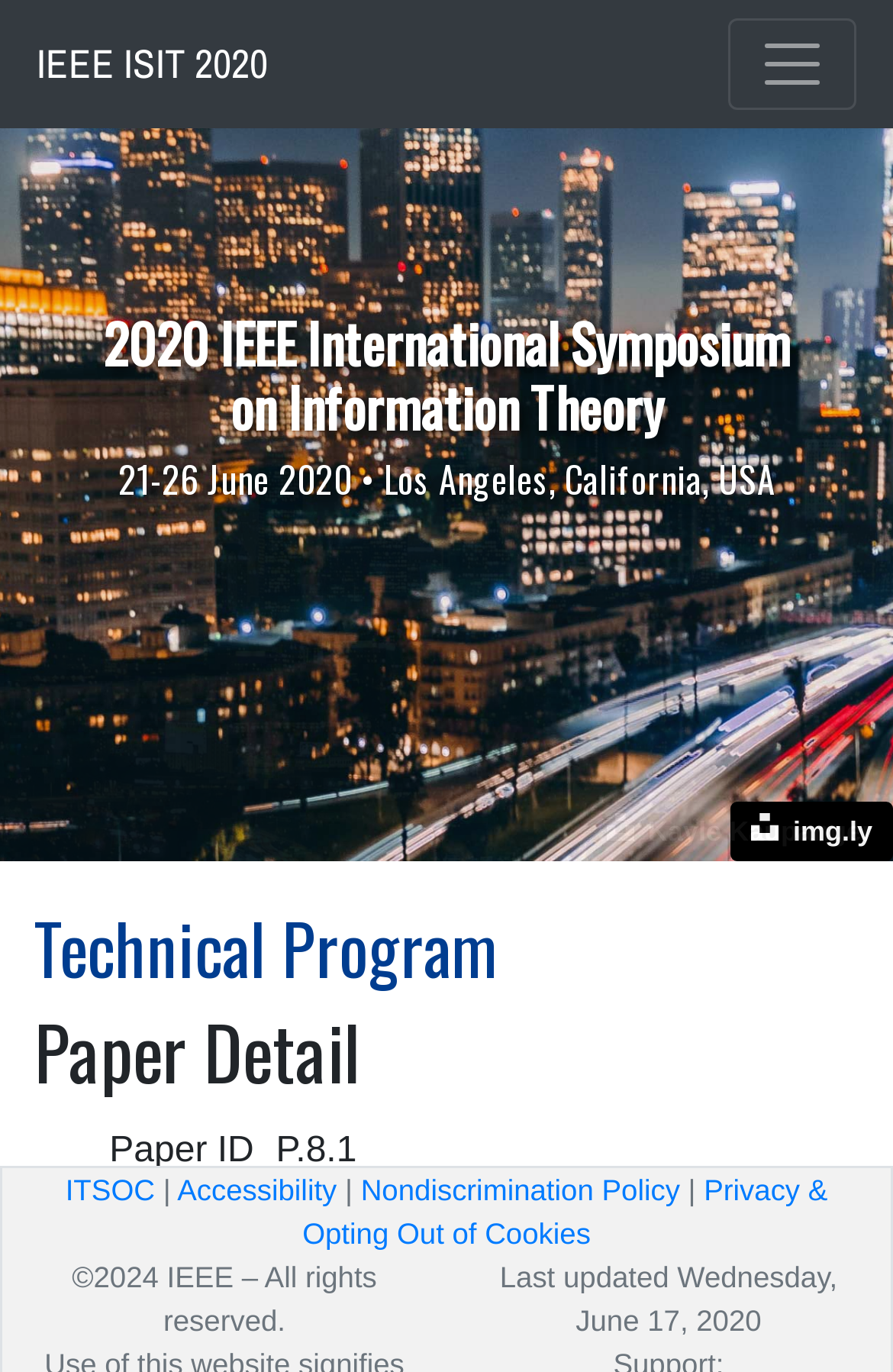What is the last updated date of the webpage?
Please provide a comprehensive answer to the question based on the webpage screenshot.

I found the last updated date of the webpage by looking at the static text located at the bottom of the webpage. The text says 'Last updated Wednesday, June 17, 2020', which indicates the date when the webpage was last updated.